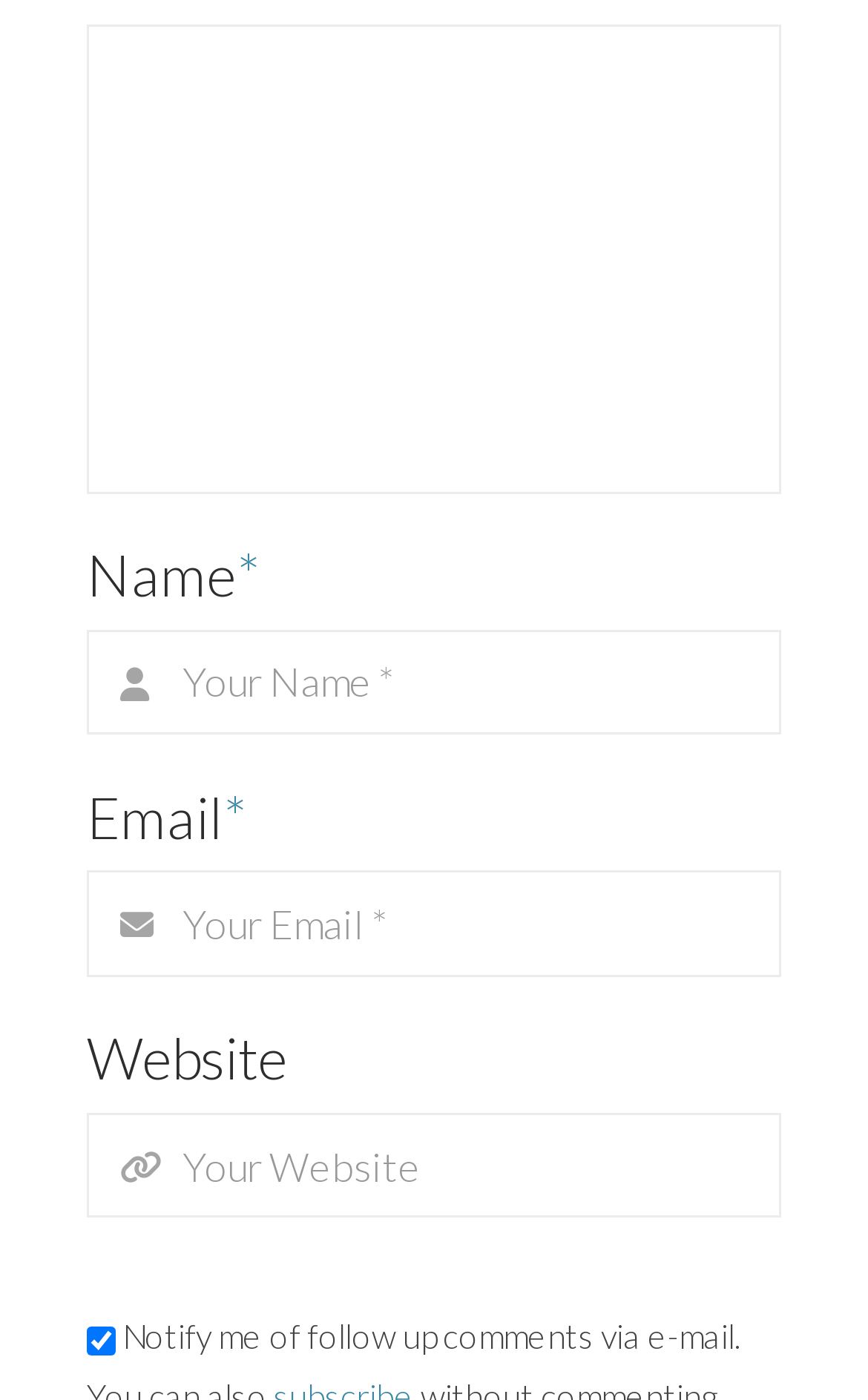Please answer the following query using a single word or phrase: 
How many static text elements are there?

4